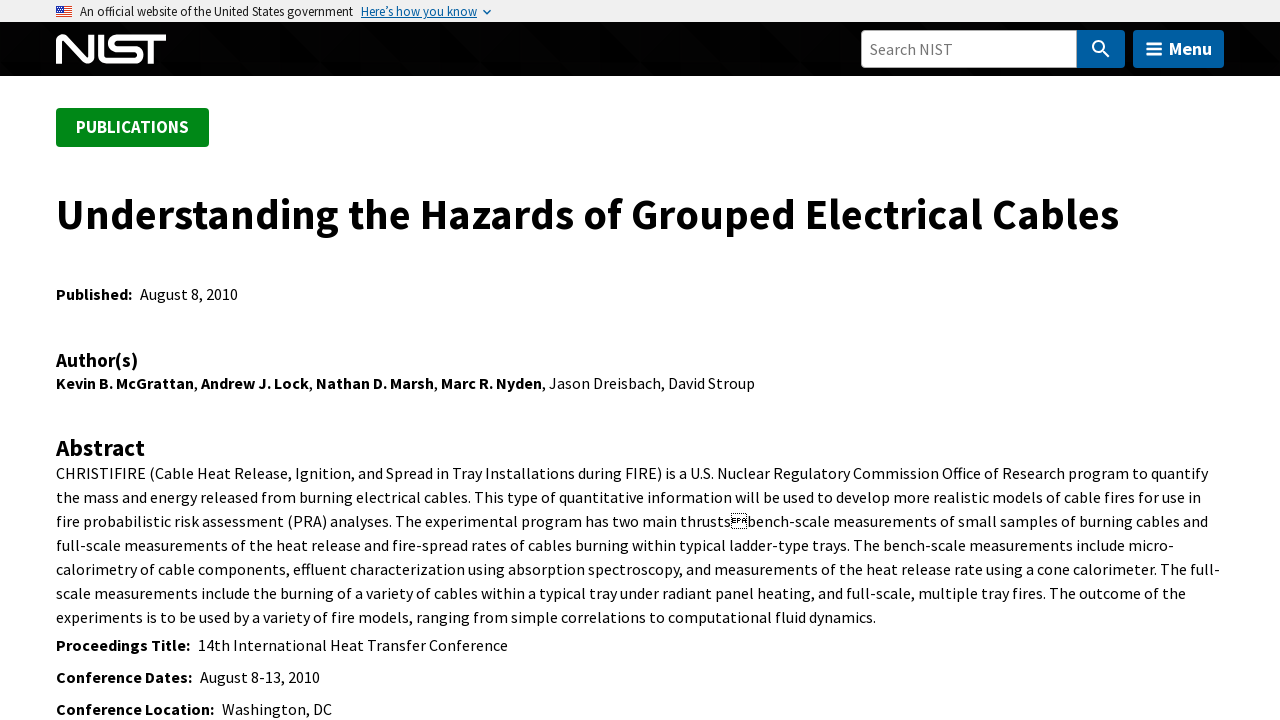Using the format (top-left x, top-left y, bottom-right x, bottom-right y), provide the bounding box coordinates for the described UI element. All values should be floating point numbers between 0 and 1: Menu

[0.885, 0.042, 0.956, 0.095]